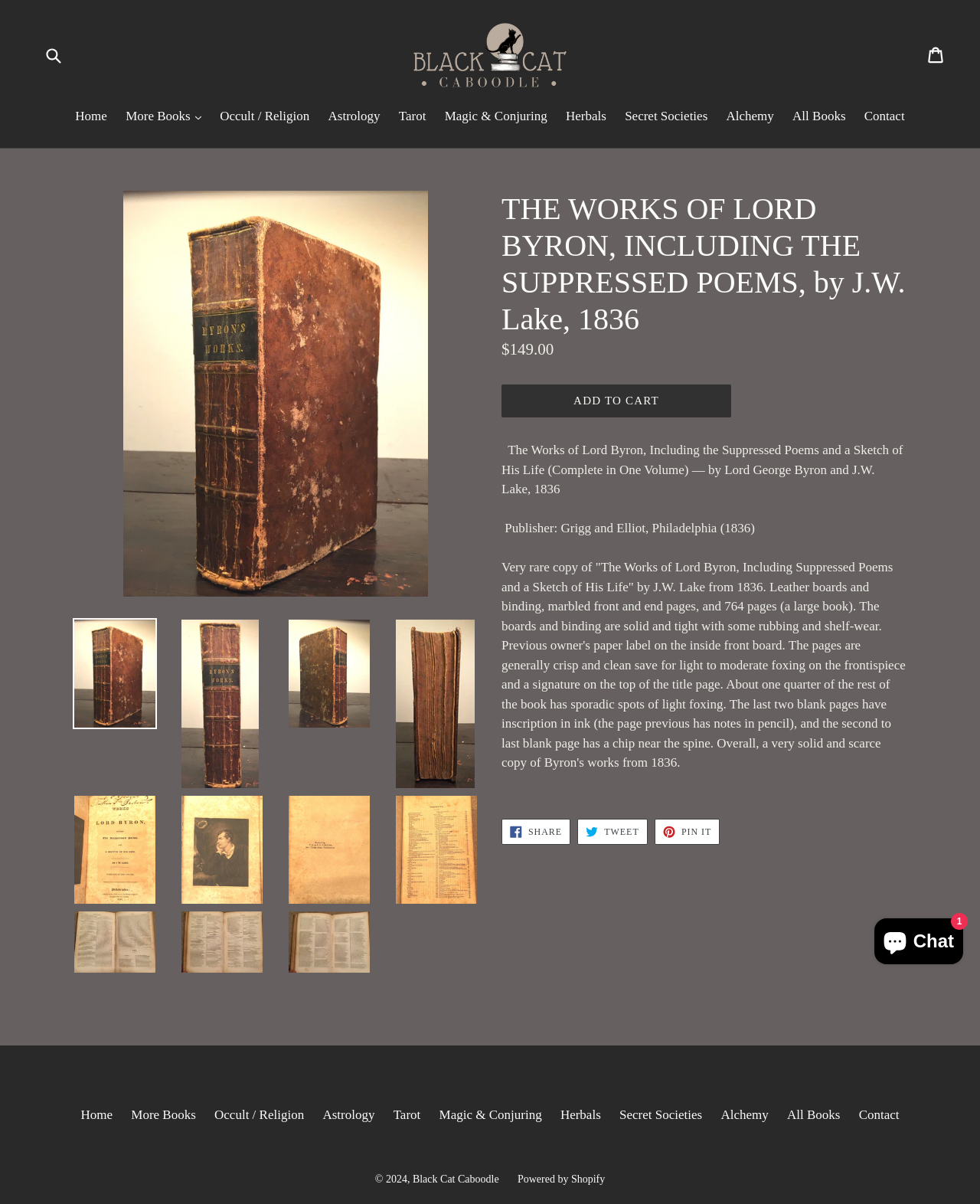Please identify the bounding box coordinates of the clickable element to fulfill the following instruction: "Search for a book". The coordinates should be four float numbers between 0 and 1, i.e., [left, top, right, bottom].

[0.043, 0.032, 0.086, 0.059]